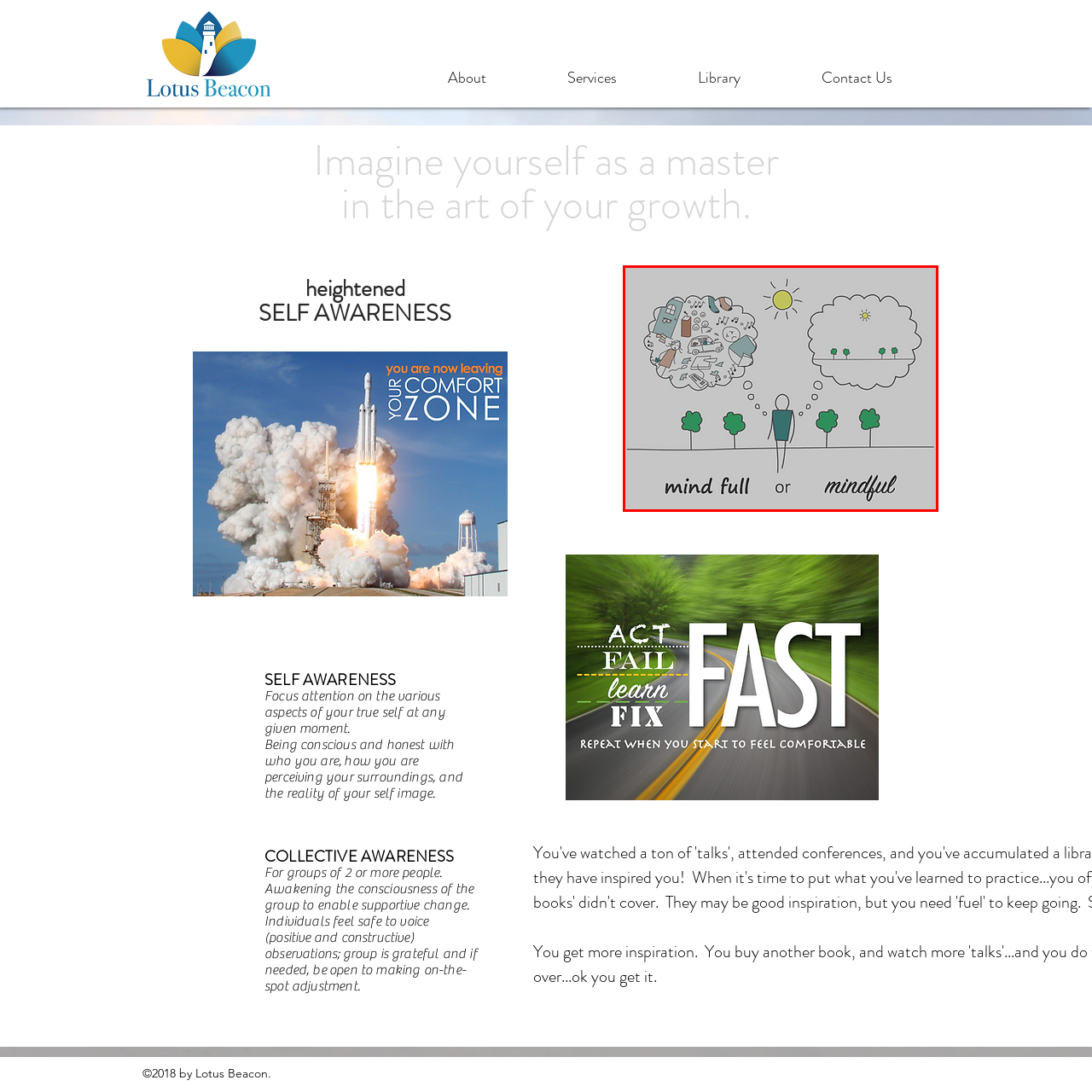Study the image surrounded by the red bounding box and respond as thoroughly as possible to the following question, using the image for reference: What is on the left side of the image?

The left side of the image depicts a crowded cityscape, musical notes, and other signs of a busy lifestyle, which represents a cluttered mindset or being 'mind full'.